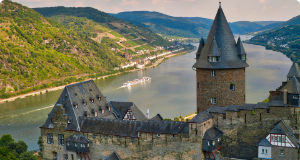Describe in detail everything you see in the image.

The image showcases a stunning view of a medieval castle nestled against a picturesque landscape. Towering stone walls with distinctive turrets rise above the lush, green hills, offering a glimpse into the rich history of the region. The winding river beside the castle reflects the sky, while a cruise ship glides gracefully along the water, hinting at the area's popularity as a travel destination. This captivating scene embodies the charm and heritage of Germany's historical architecture, making it a must-see for visitors exploring the country's beautiful scenery.